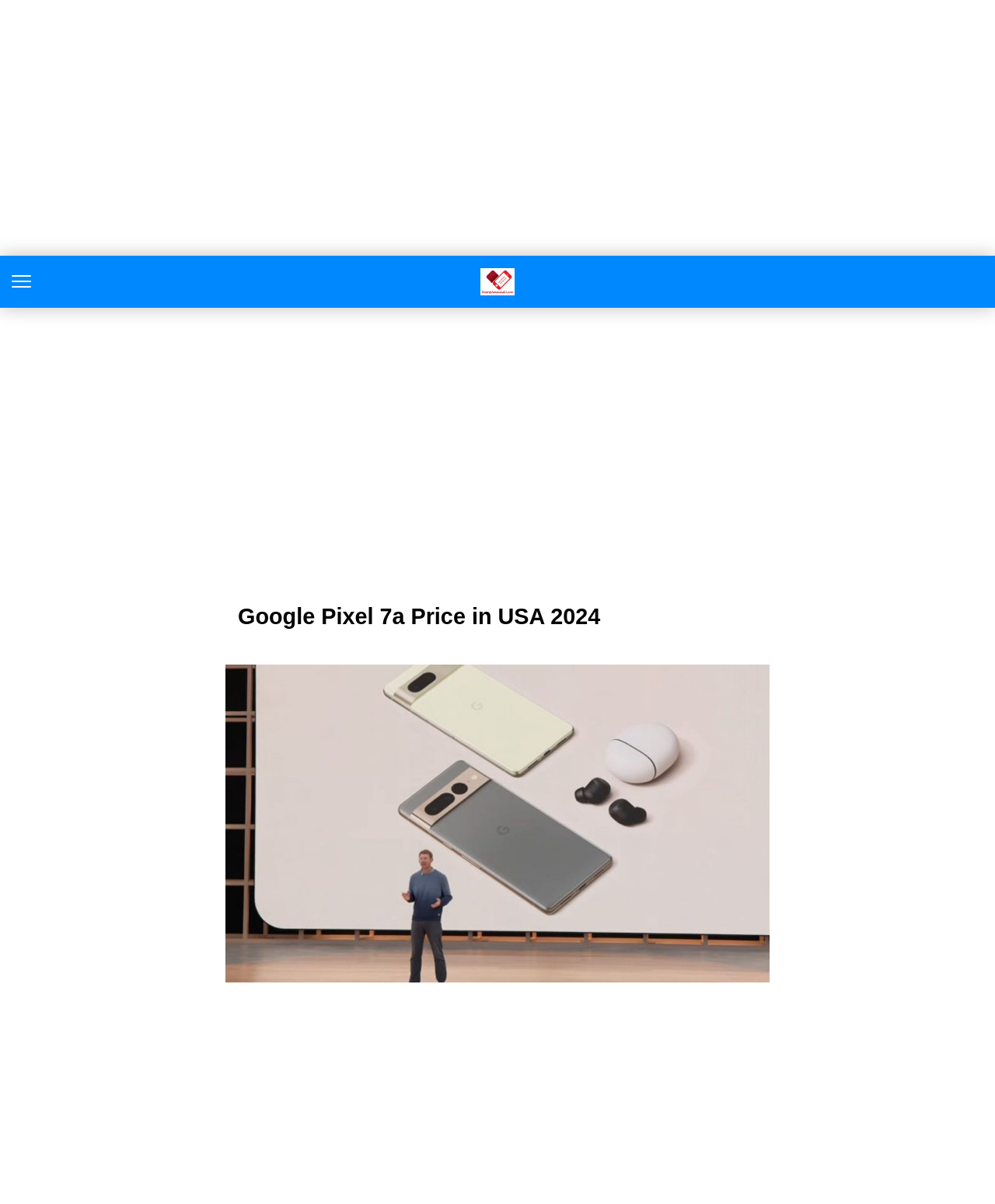Can you give a detailed response to the following question using the information from the image? What is the battery capacity of Google Pixel 7a?

The battery capacity of the Google Pixel 7a is mentioned on the webpage as 4500mAh, which is listed along with the RAM and camera resolution.